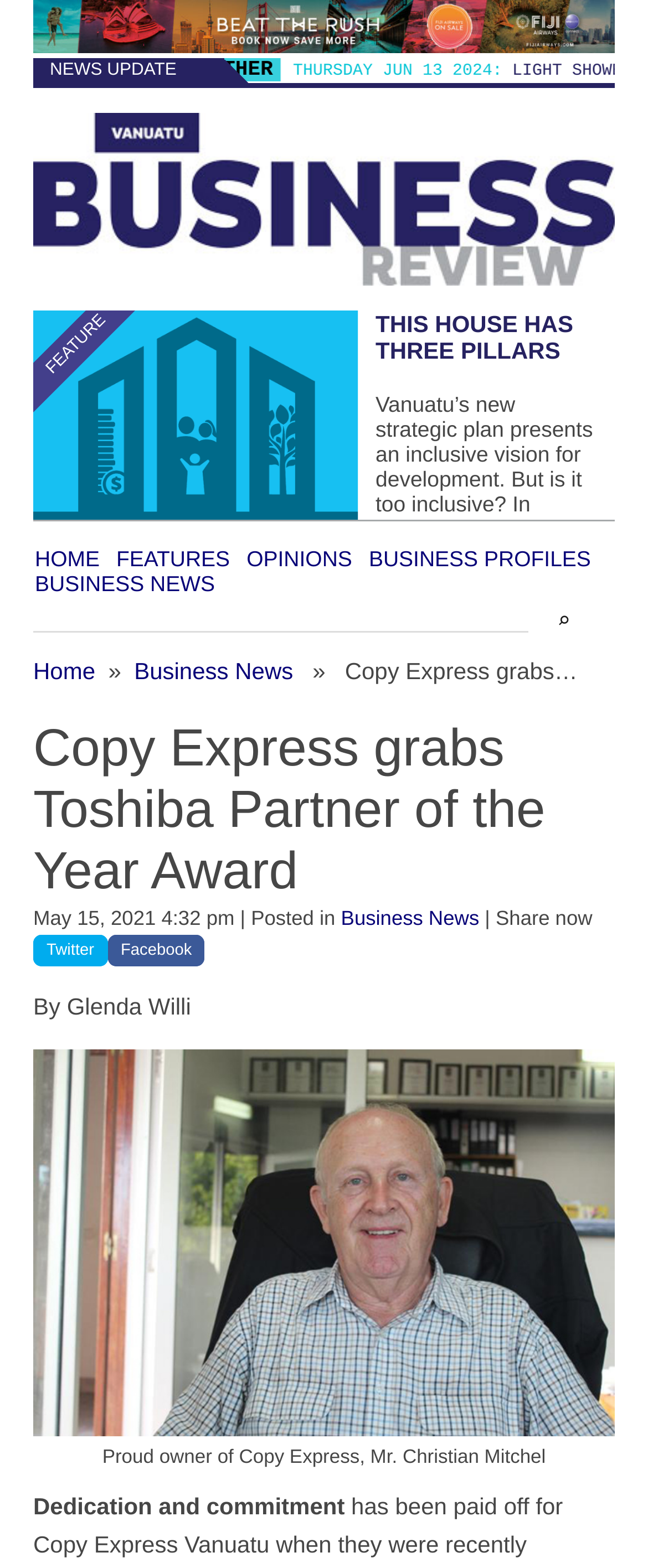Please provide the bounding box coordinates for the element that needs to be clicked to perform the following instruction: "Go to the Home page". The coordinates should be given as four float numbers between 0 and 1, i.e., [left, top, right, bottom].

[0.054, 0.348, 0.154, 0.364]